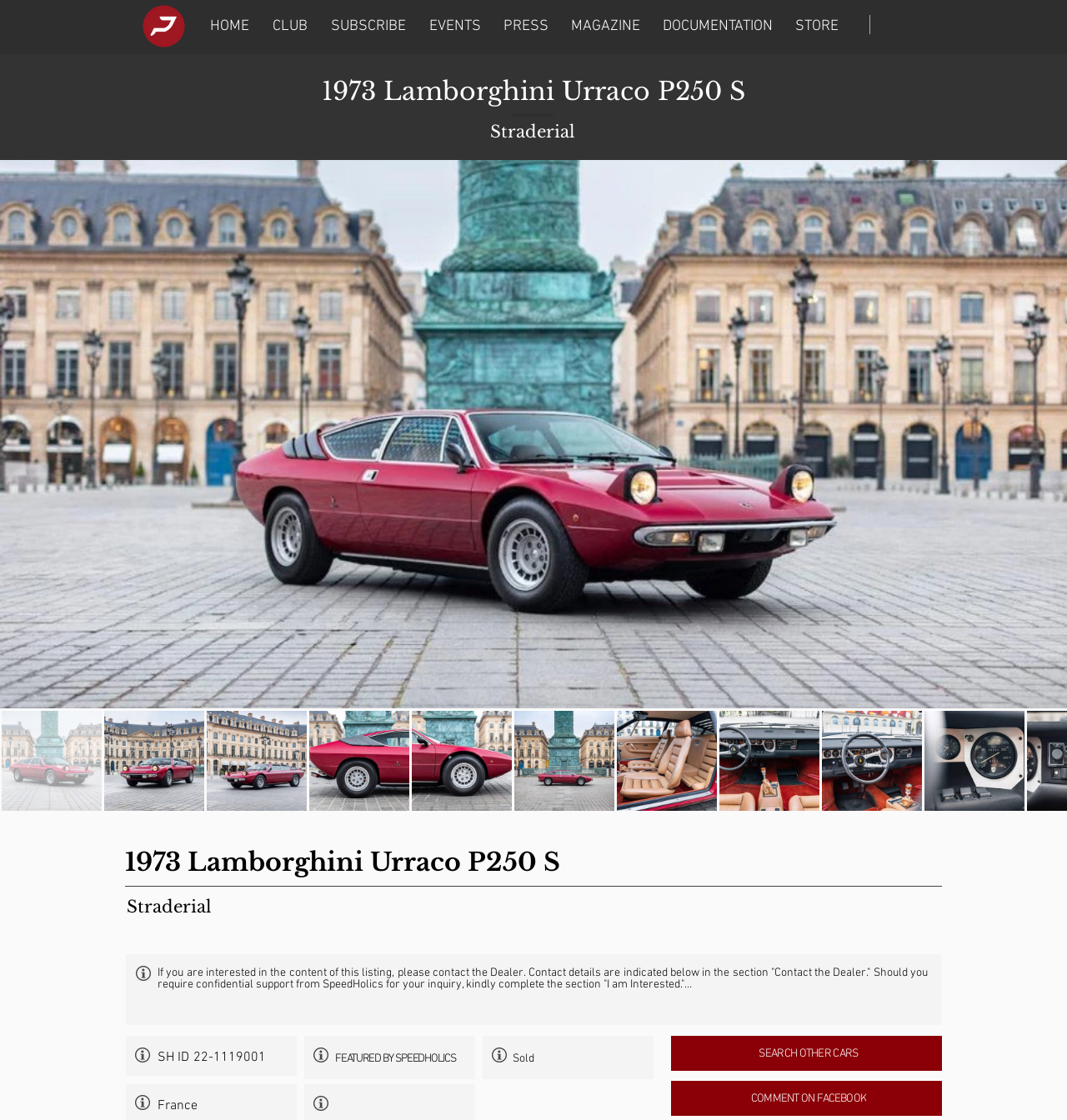Please identify the bounding box coordinates of the clickable element to fulfill the following instruction: "View the STORE page". The coordinates should be four float numbers between 0 and 1, i.e., [left, top, right, bottom].

[0.734, 0.014, 0.796, 0.032]